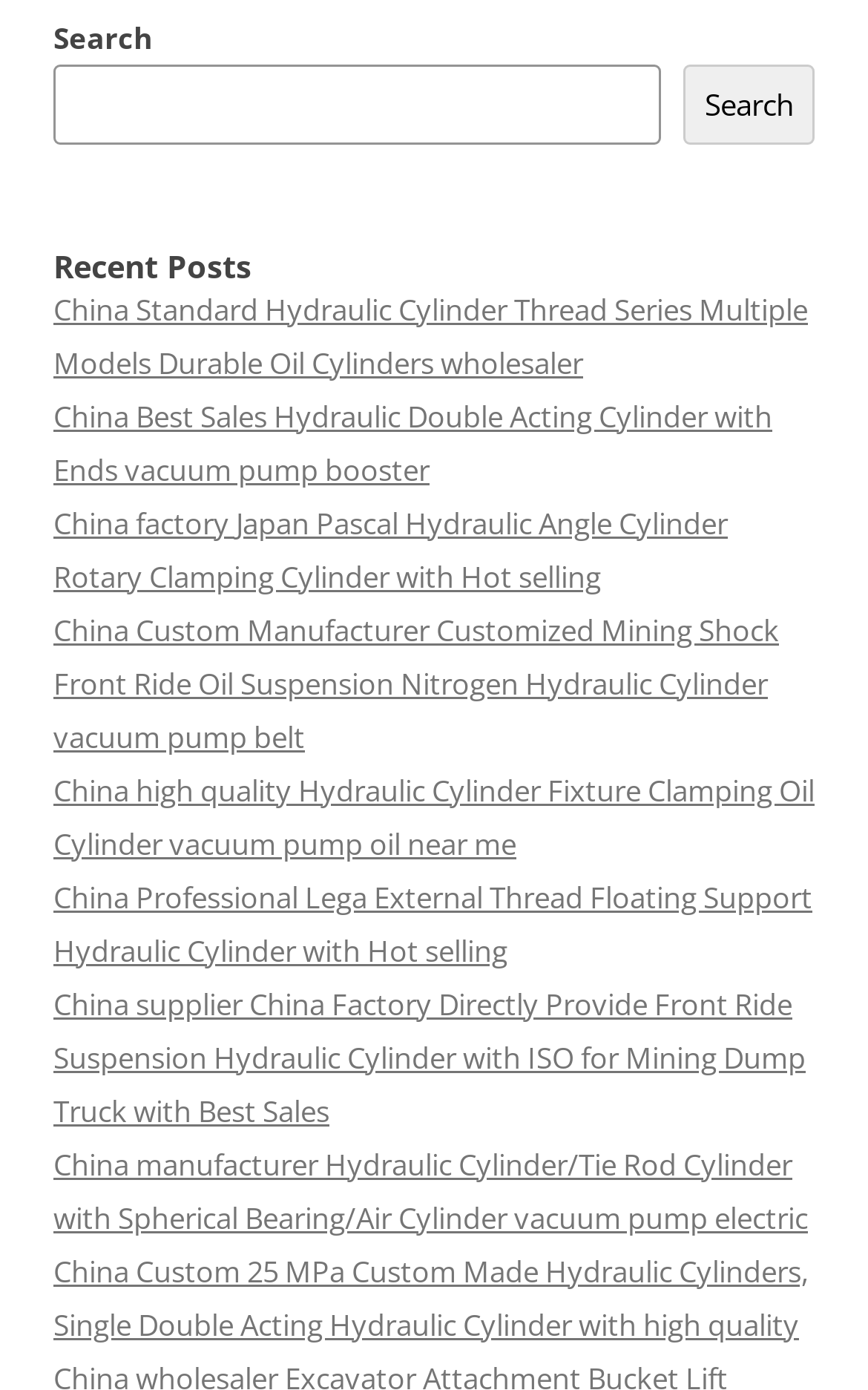Please provide a short answer using a single word or phrase for the question:
Can users search for specific products?

Yes